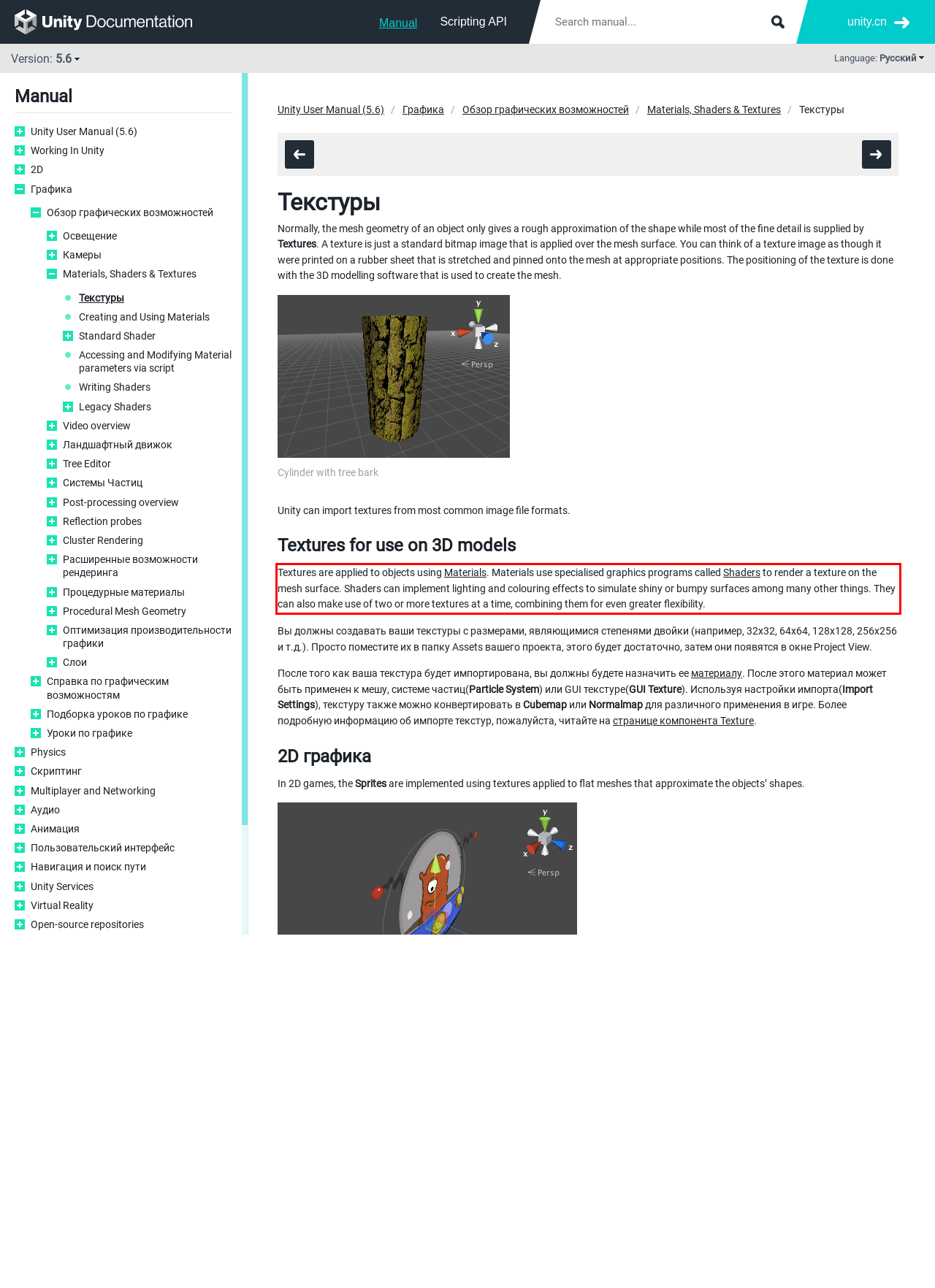Look at the provided screenshot of the webpage and perform OCR on the text within the red bounding box.

Textures are applied to objects using Materials. Materials use specialised graphics programs called Shaders to render a texture on the mesh surface. Shaders can implement lighting and colouring effects to simulate shiny or bumpy surfaces among many other things. They can also make use of two or more textures at a time, combining them for even greater flexibility.